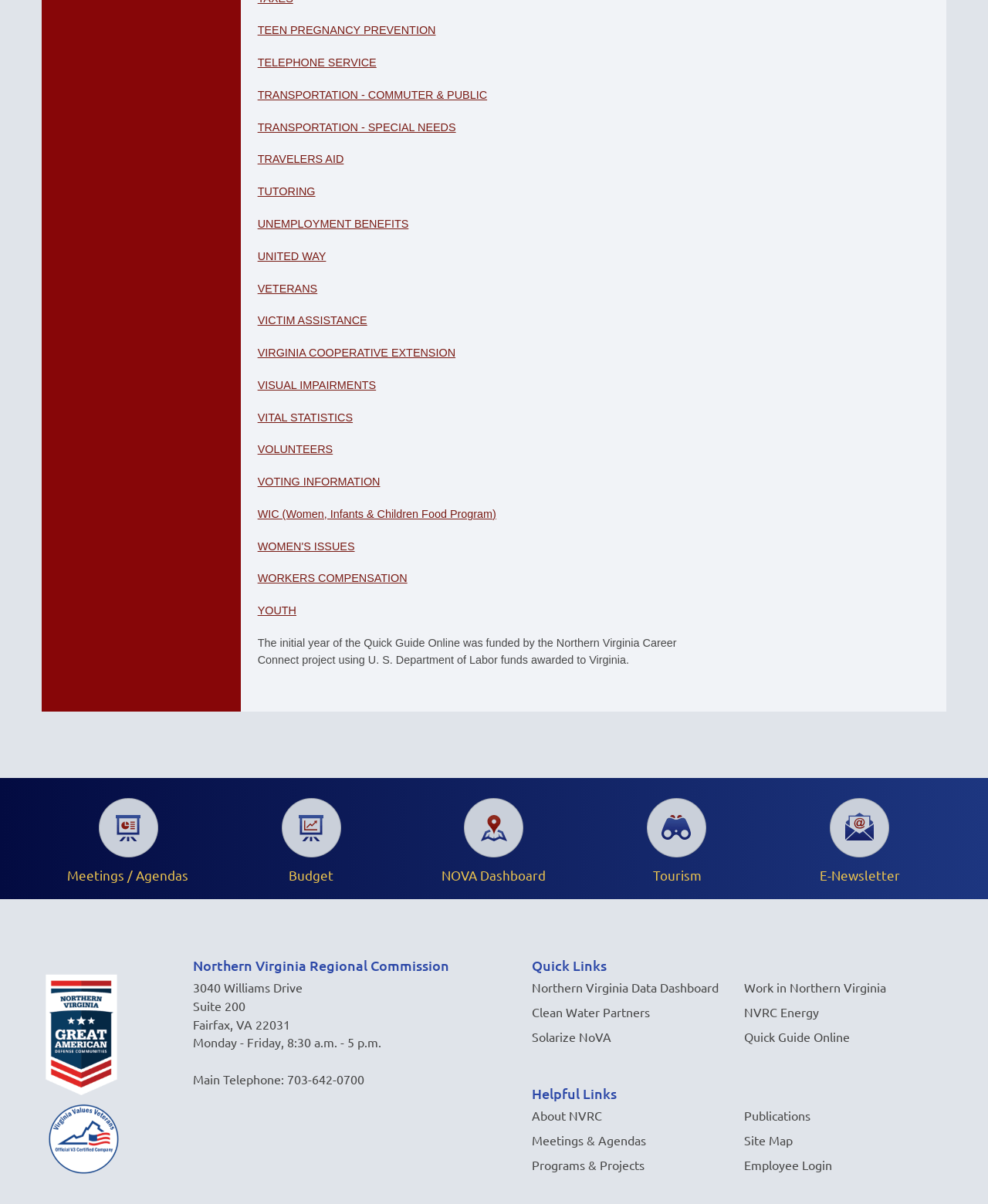What is the telephone number of the Northern Virginia Regional Commission?
Please give a detailed answer to the question using the information shown in the image.

I found the telephone number of the Northern Virginia Regional Commission in the region 'Northern Virginia Regional Commission'. The telephone number is listed as '703-642-0700'.